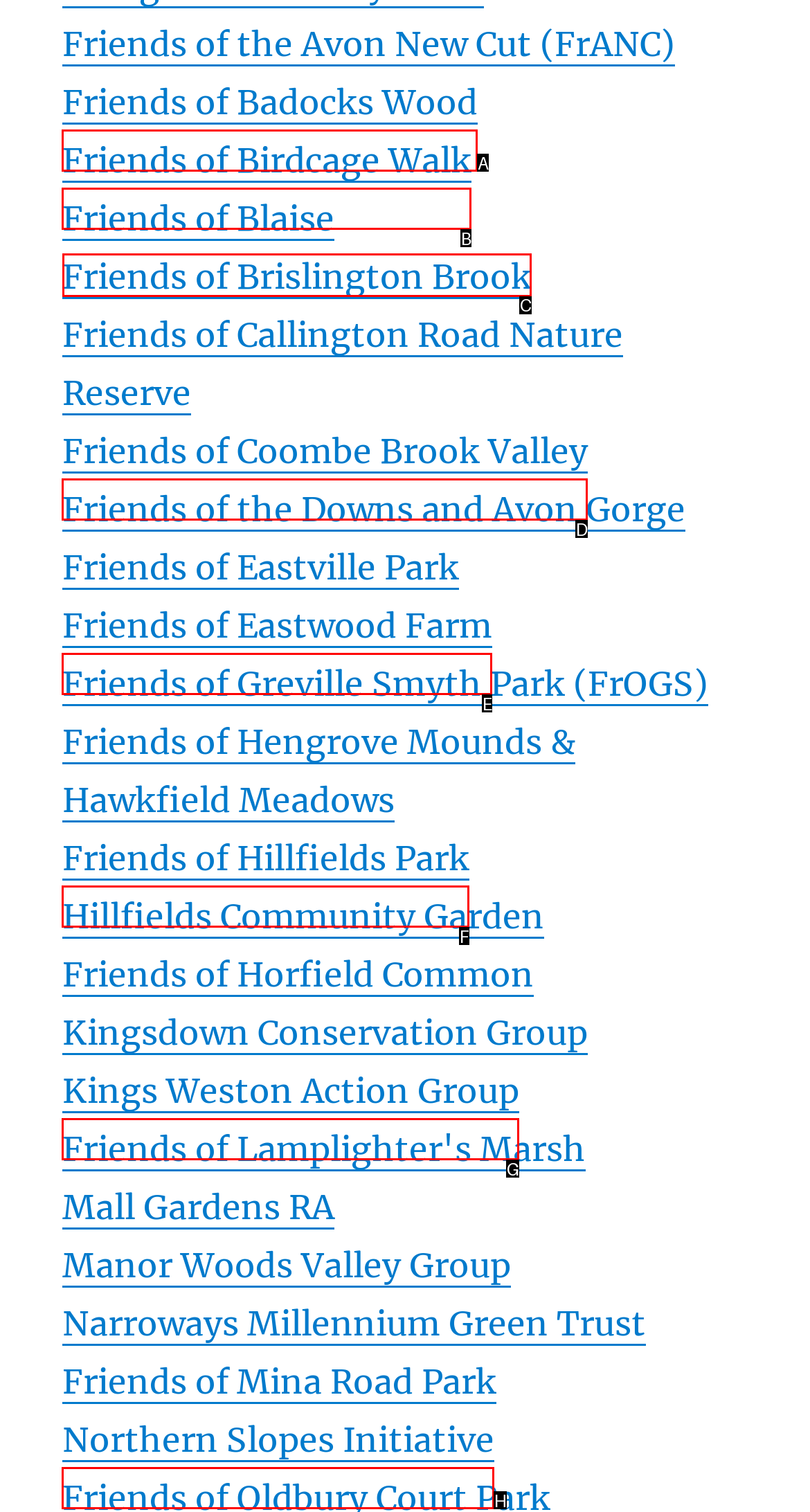Identify the correct UI element to click to follow this instruction: check out Friends of Brislington Brook
Respond with the letter of the appropriate choice from the displayed options.

C